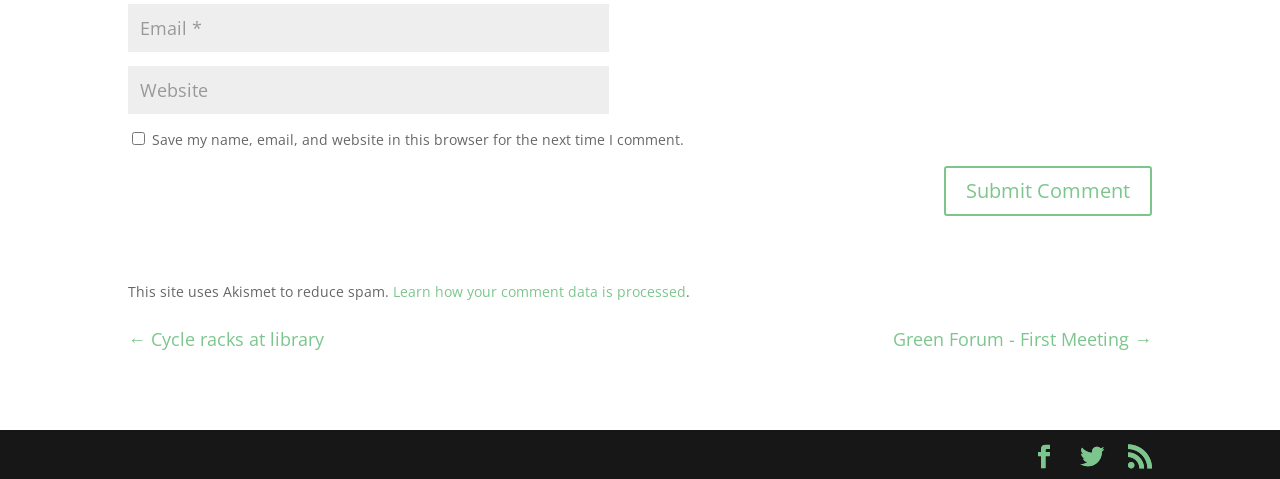What is the purpose of the checkbox?
Using the image as a reference, answer the question with a short word or phrase.

Save comment data